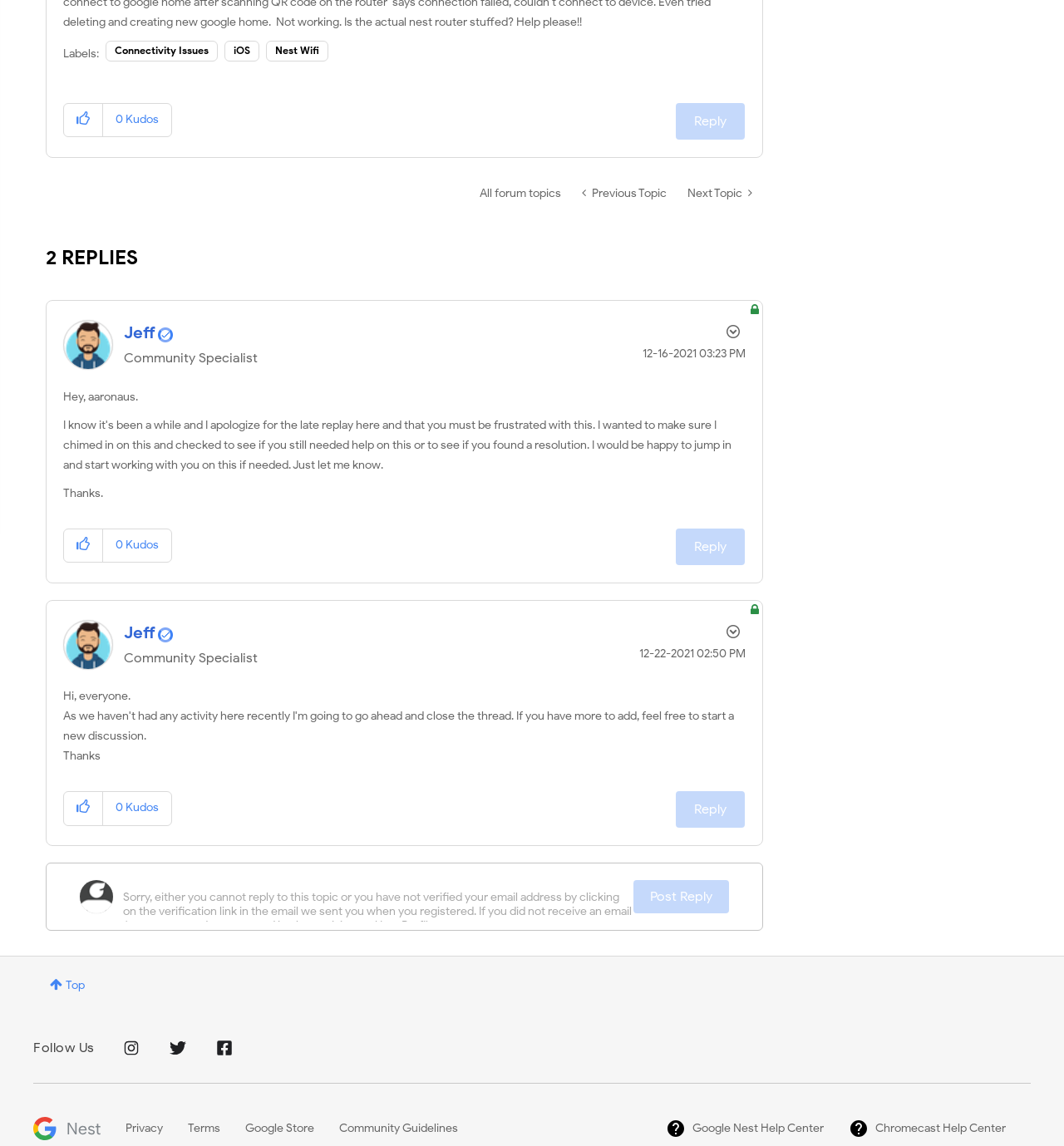Specify the bounding box coordinates (top-left x, top-left y, bottom-right x, bottom-right y) of the UI element in the screenshot that matches this description: alt="Google Nest"

[0.031, 0.974, 0.094, 0.995]